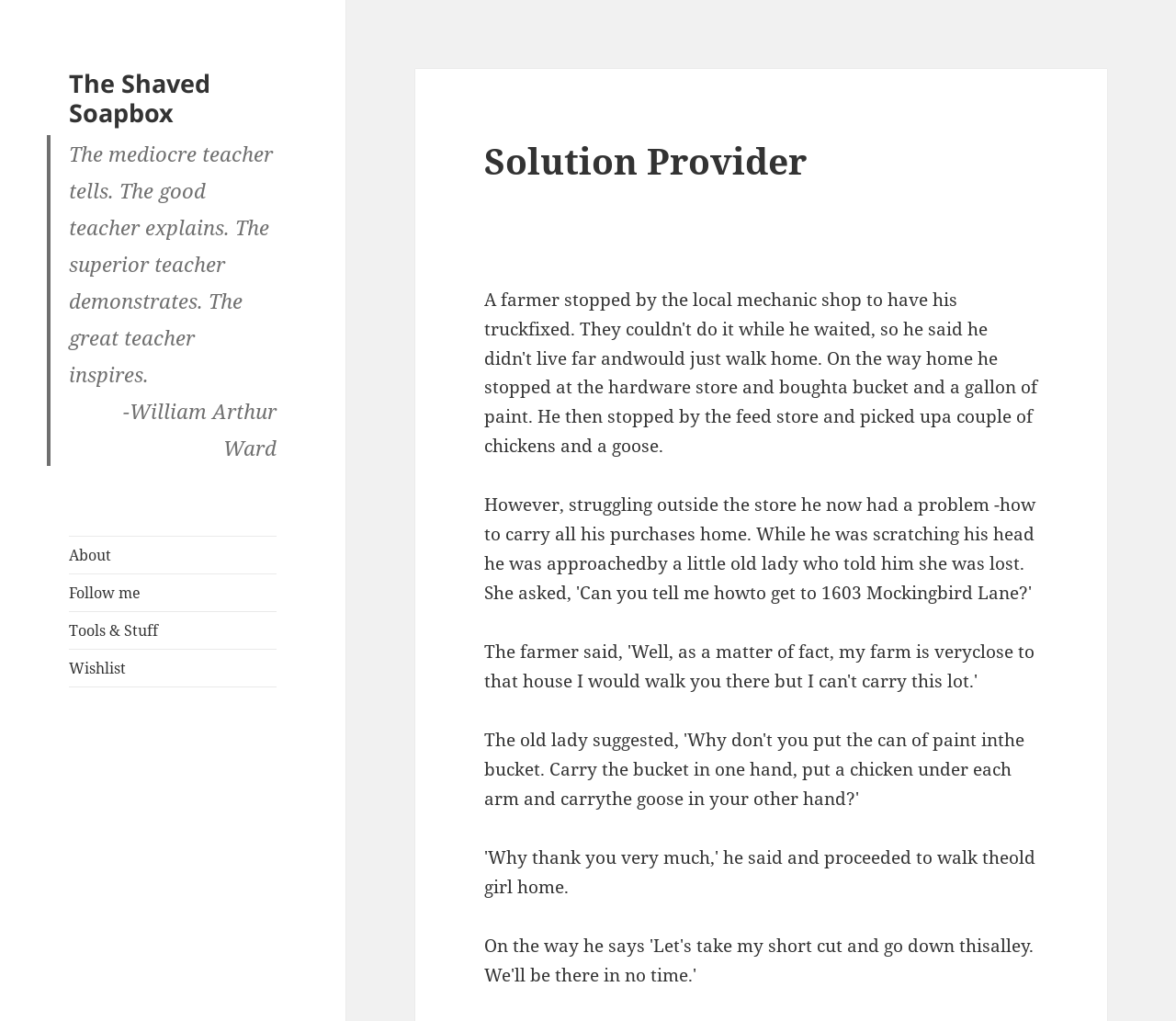Provide a one-word or short-phrase response to the question:
What is the quote about teaching?

The mediocre teacher tells...